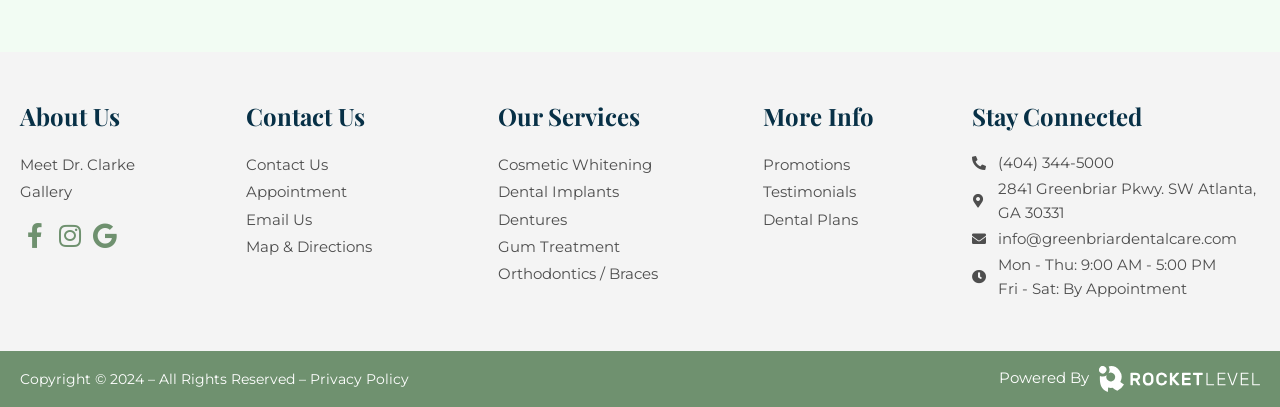Locate the bounding box coordinates of the clickable part needed for the task: "Check office hours".

[0.78, 0.627, 0.95, 0.673]